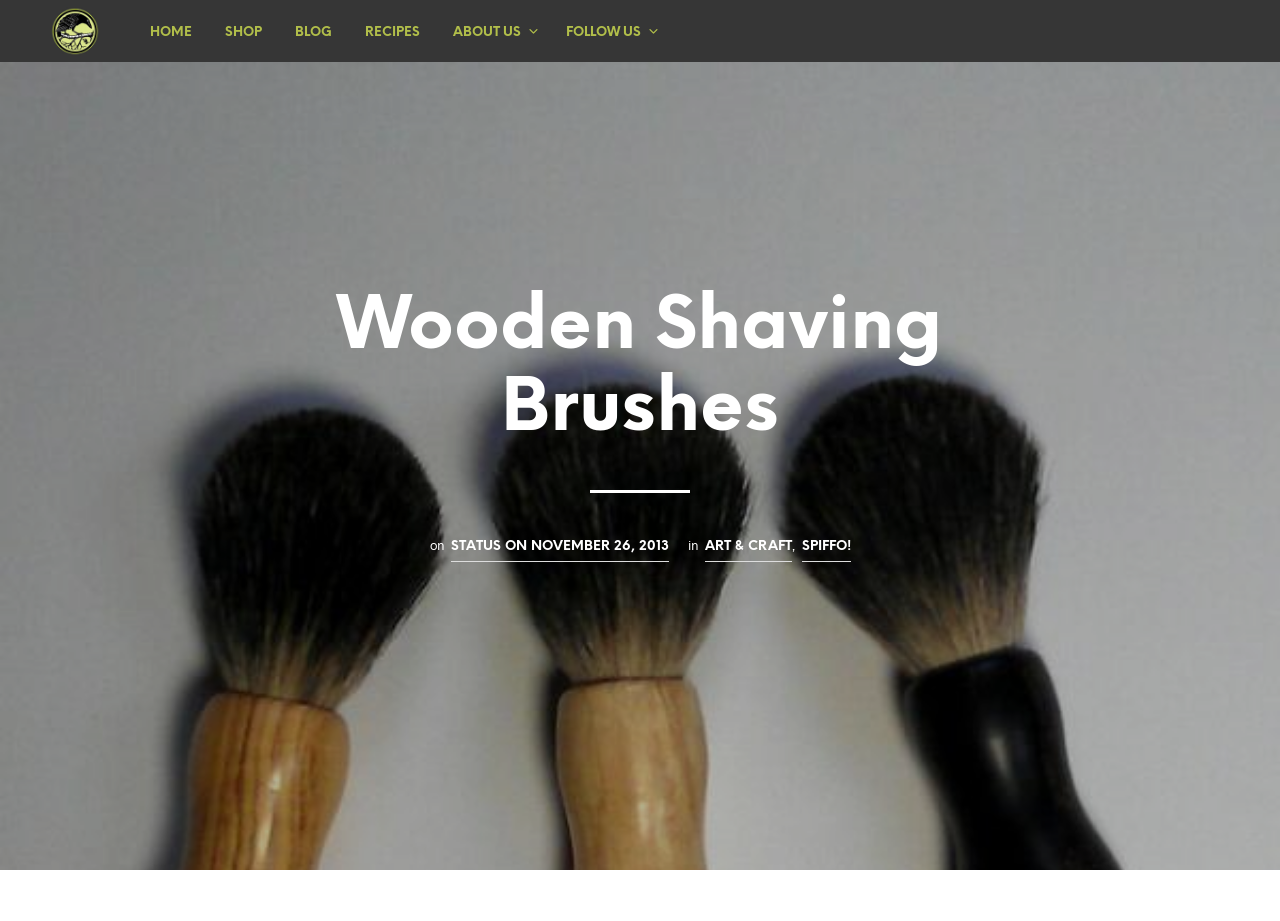Determine the main headline of the webpage and provide its text.

Wooden Shaving Brushes